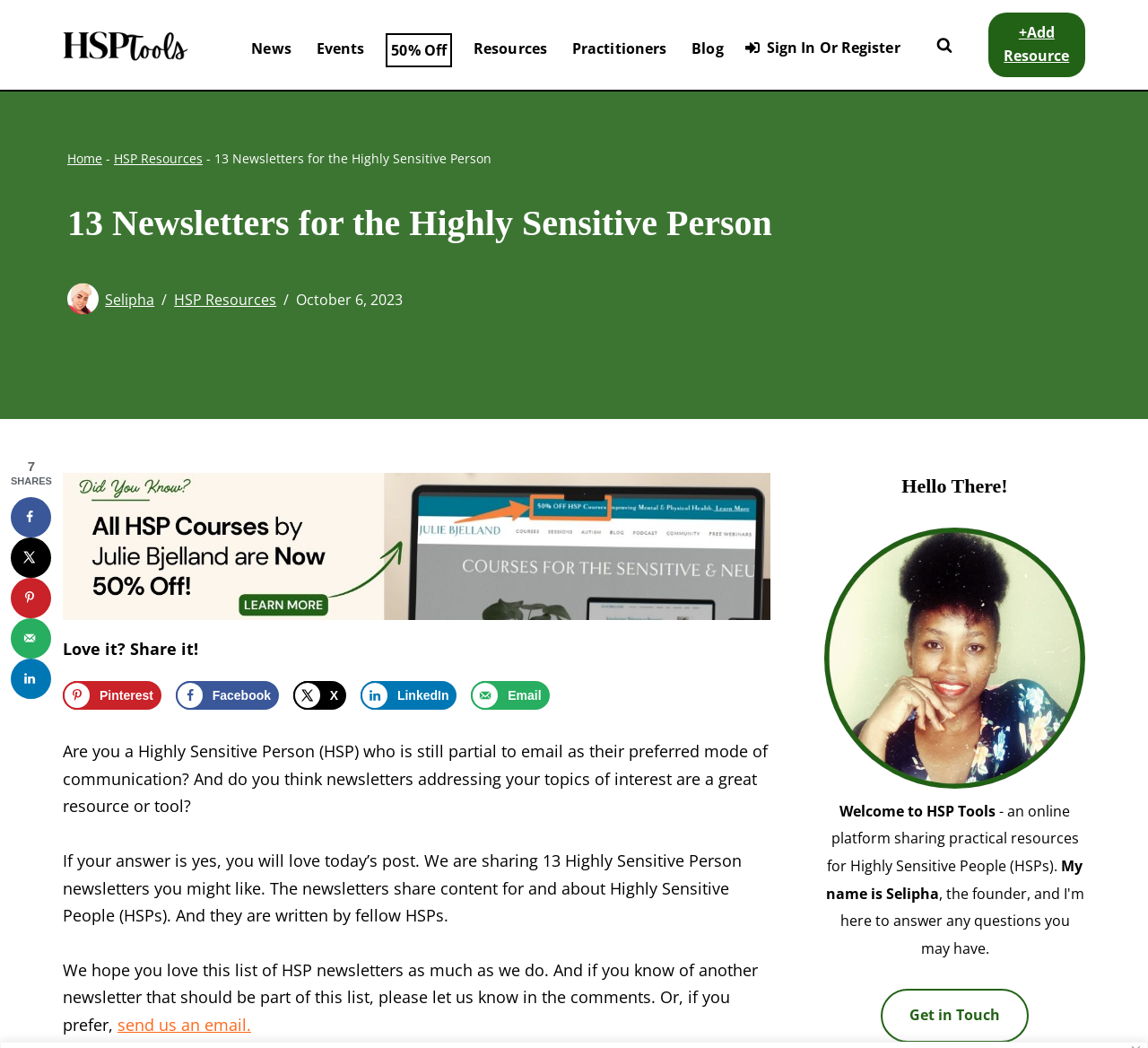How many social sharing options are available?
Answer the question in as much detail as possible.

I counted the social sharing options in the social sharing sidebar, which are 'Share on Facebook', 'Share on X', 'Save to Pinterest', 'Send over email', and 'Share on LinkedIn', totaling 5 options.